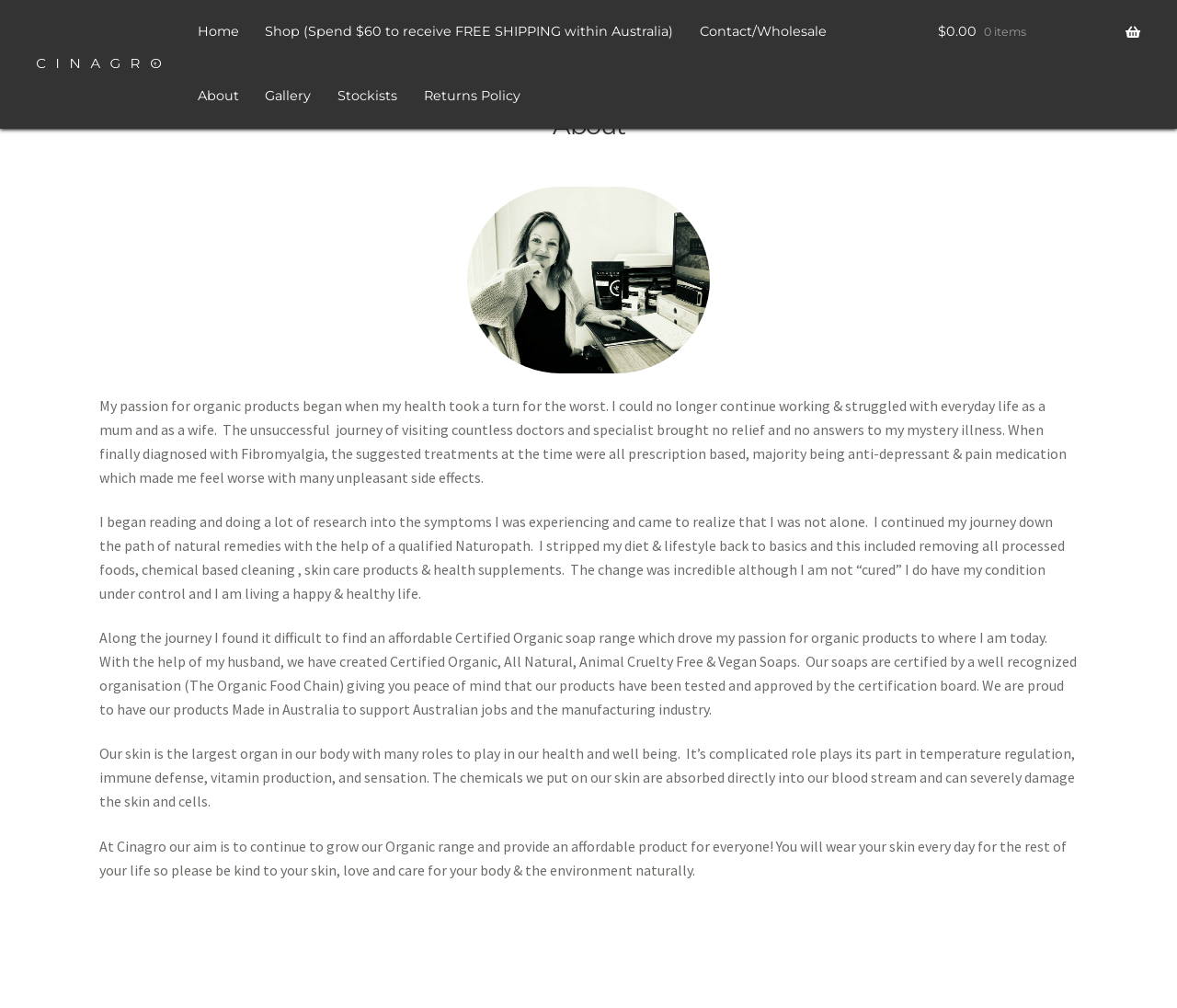Identify the bounding box coordinates of the section to be clicked to complete the task described by the following instruction: "Click on the 'Home' link". The coordinates should be four float numbers between 0 and 1, formatted as [left, top, right, bottom].

[0.156, 0.0, 0.214, 0.064]